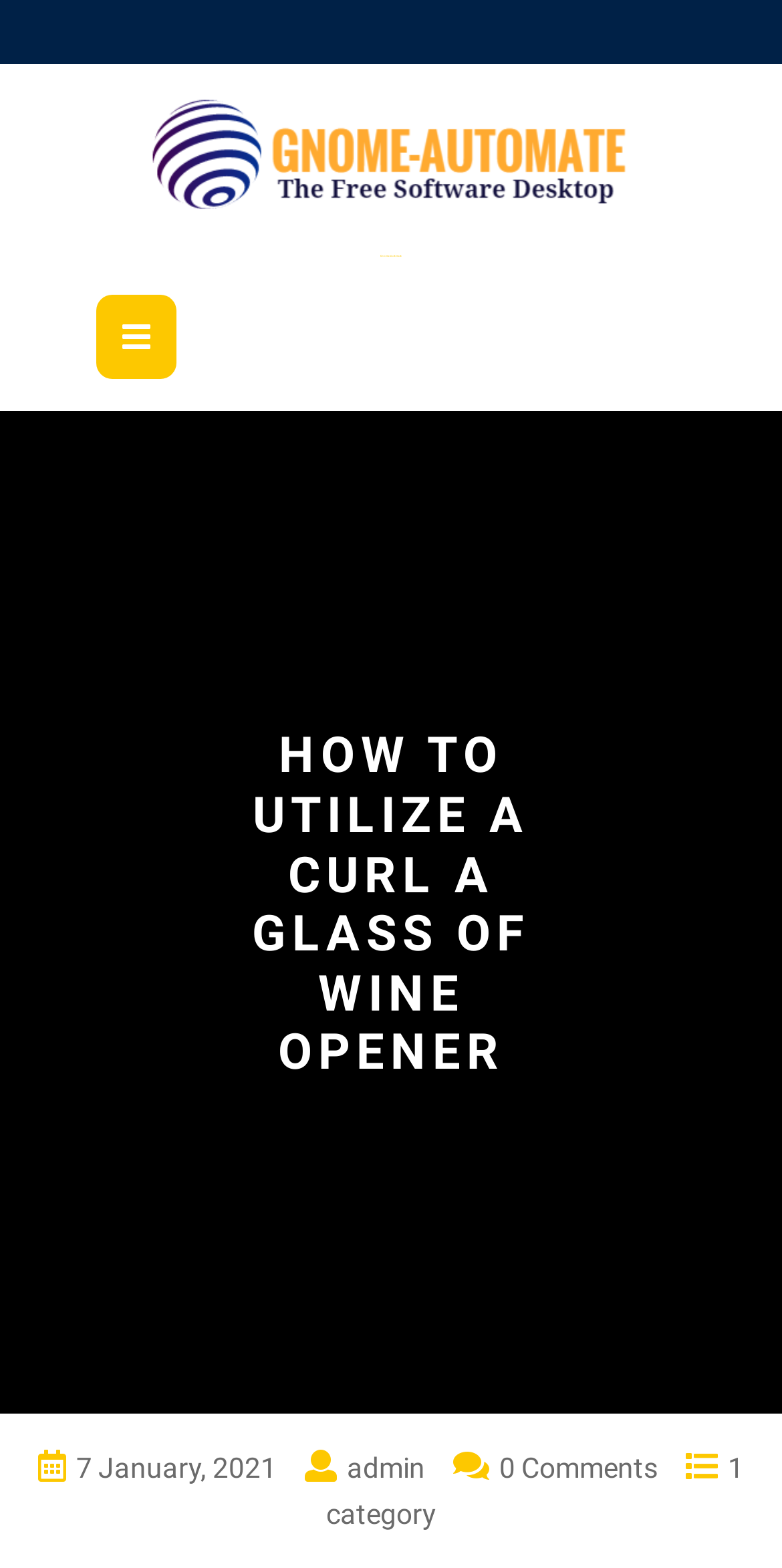What is the date of the article?
Please look at the screenshot and answer in one word or a short phrase.

7 January, 2021